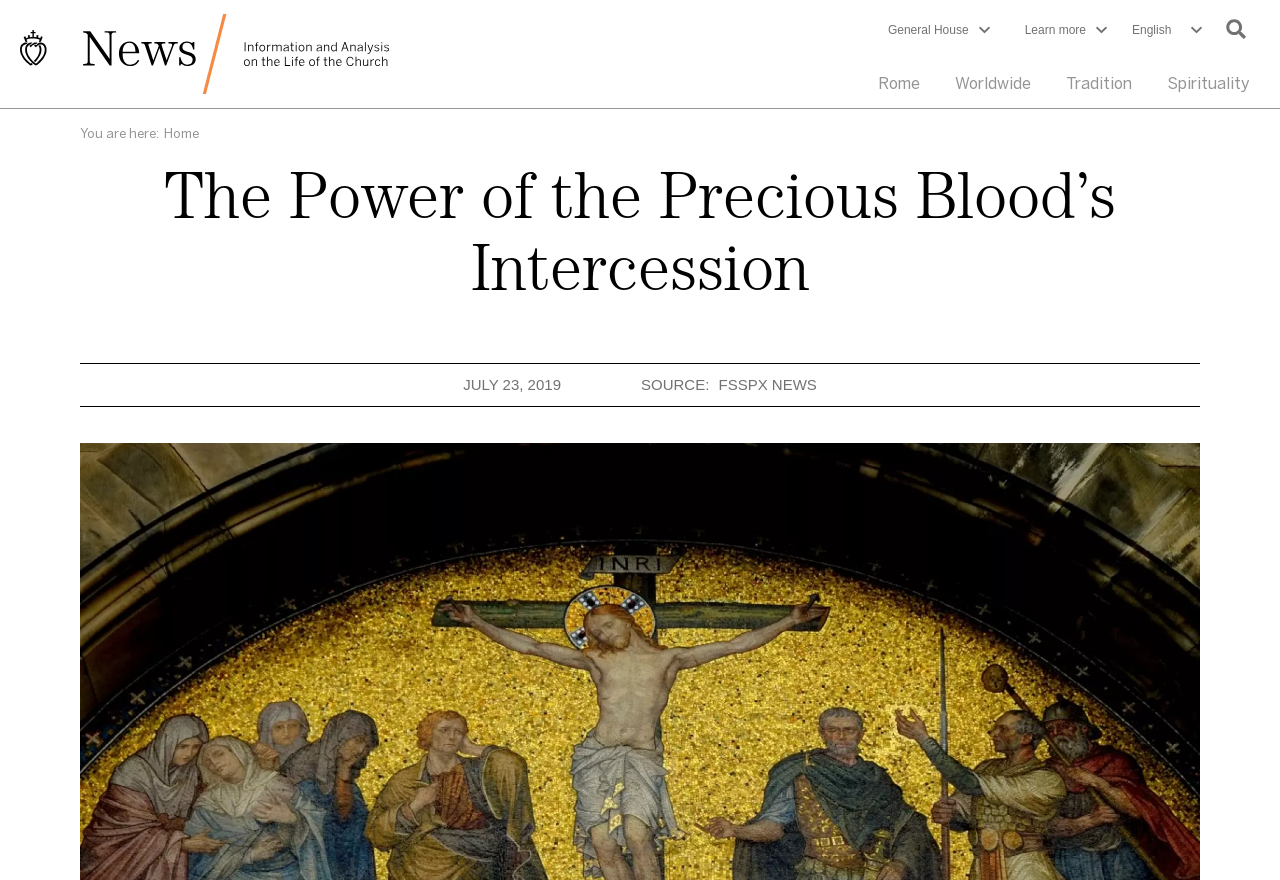Construct a thorough caption encompassing all aspects of the webpage.

The webpage is about the power of the Precious Blood's intercession, specifically an article from FSSPX News. At the top, there is a link to skip to the main content. Below it, there are several navigation links, including "Home" with an accompanying image, and three accordion buttons for "General House", "Learn more", and "English" language navigation.

To the right of these navigation links, there are four links: "Rome", "Worldwide", "Tradition", and a static text "Spirituality". Below these links, there is a breadcrumb navigation section with a heading, a "You are here:" text, a "Home" link, and the current page title "The Power of the Precious Blood’s Intercession". 

The article's metadata is displayed below the breadcrumb navigation, including the publication date "JULY 23, 2019" and the source "FSSPX NEWS". The main content of the article is not described in the accessibility tree, but it is likely to be a text-based article given the context.